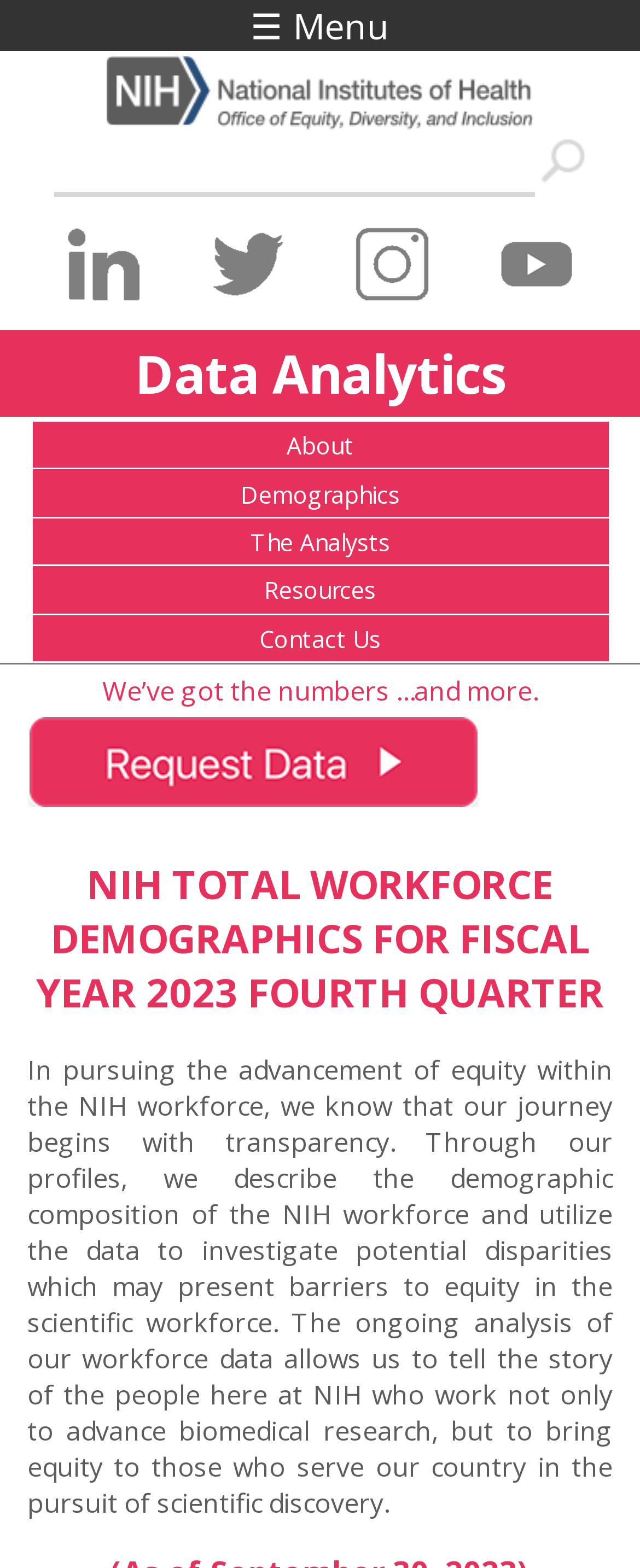How many social media links are there?
Please answer the question with a single word or phrase, referencing the image.

4